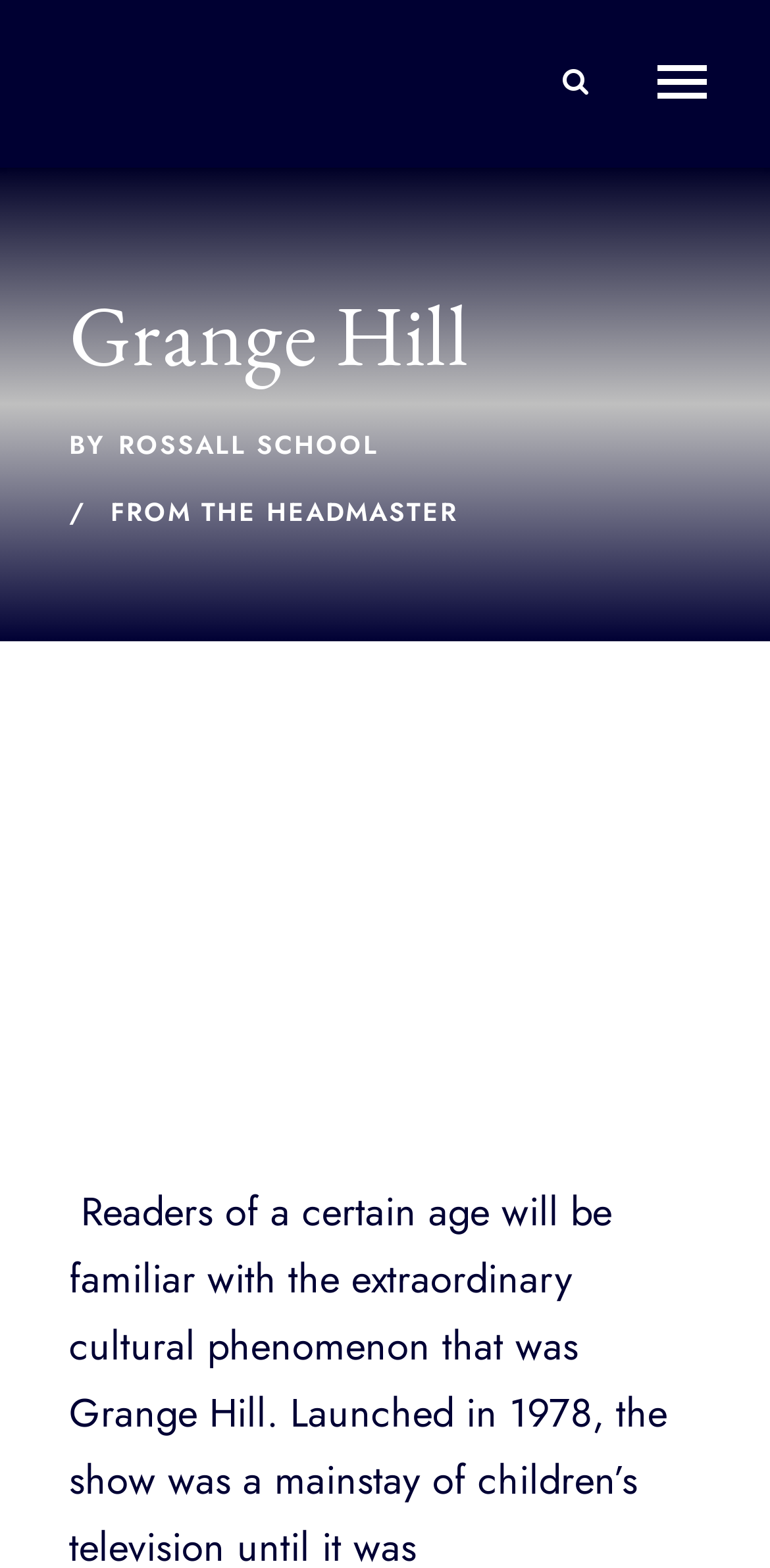Generate a comprehensive caption for the webpage you are viewing.

The webpage is about Grange Hill, a cultural phenomenon that was a mainstay of children's television. At the top left of the page, there is a link and an image, likely a logo, that spans about half of the page's width. On the top right, there is another link. 

Below these elements, there is a prominent heading that reads "Grange Hill", which takes up most of the page's width. Underneath the heading, there is a text "BY" followed by a link to "ROSSALL SCHOOL". 

Further down, there is a link to "FROM THE HEADMASTER". Below this link, there is a figure, likely an image, that spans almost the entire page's width. At the bottom of the page, there is a small link with an icon, located at the bottom right corner.

Overall, the webpage appears to be a tribute or a page about Grange Hill, with links to related content and a prominent heading that highlights the topic.